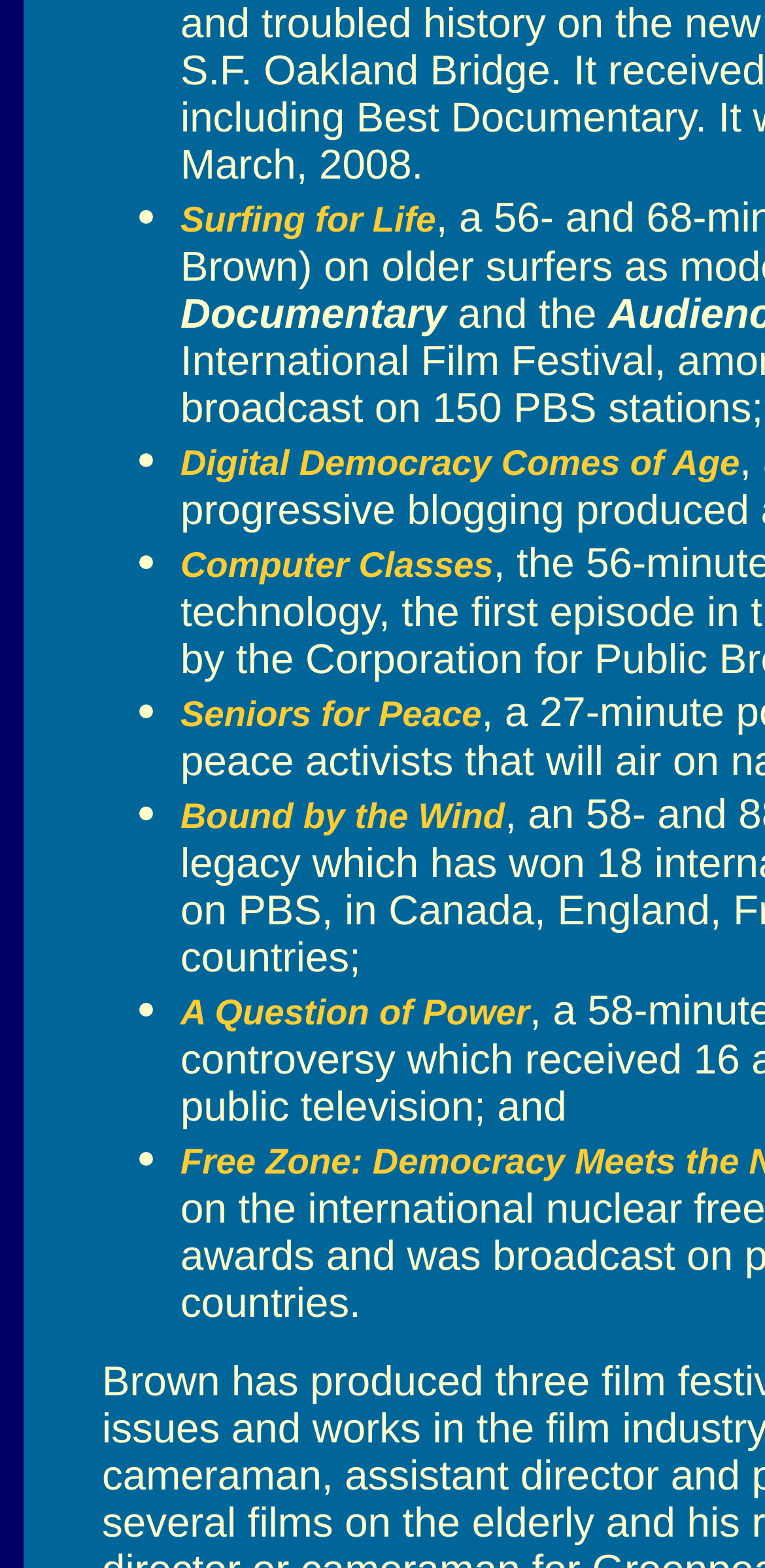Answer the question below with a single word or a brief phrase: 
What is the first link text?

Surfing for Life